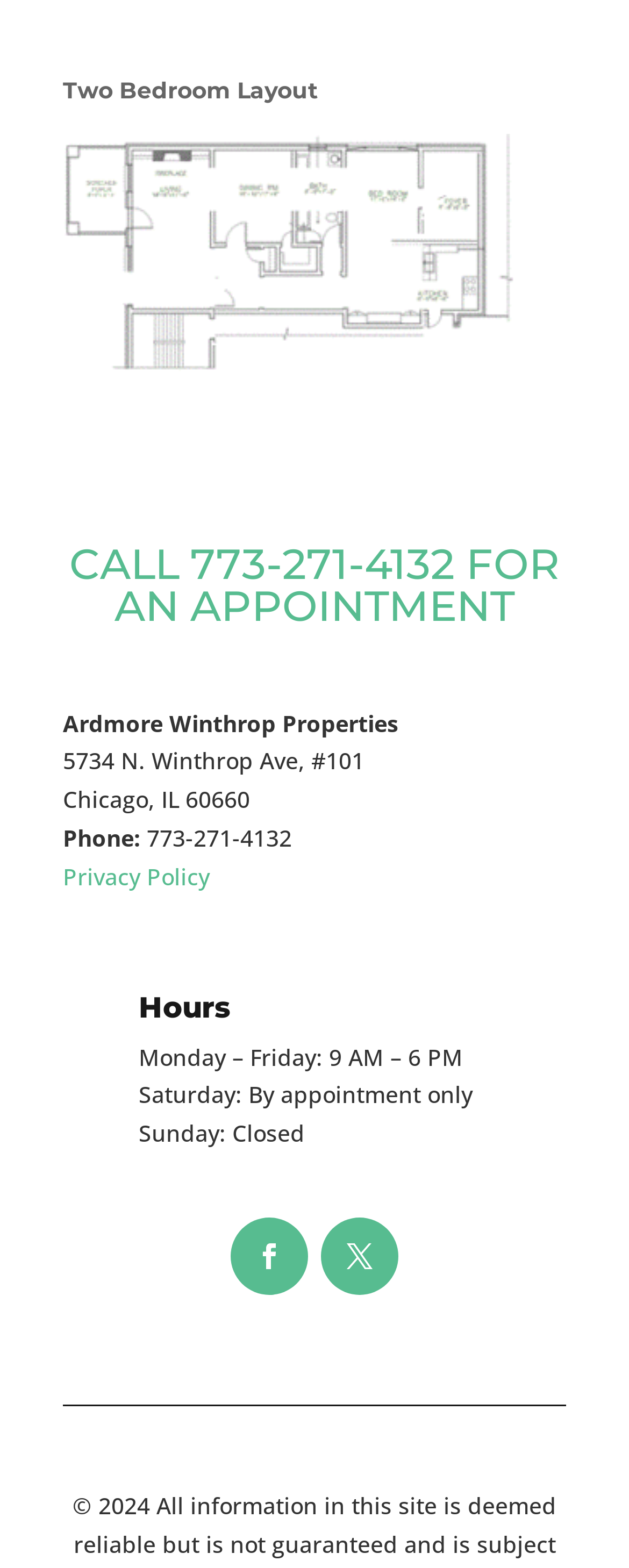What are the hours of operation on Saturday?
Using the image as a reference, answer with just one word or a short phrase.

By appointment only